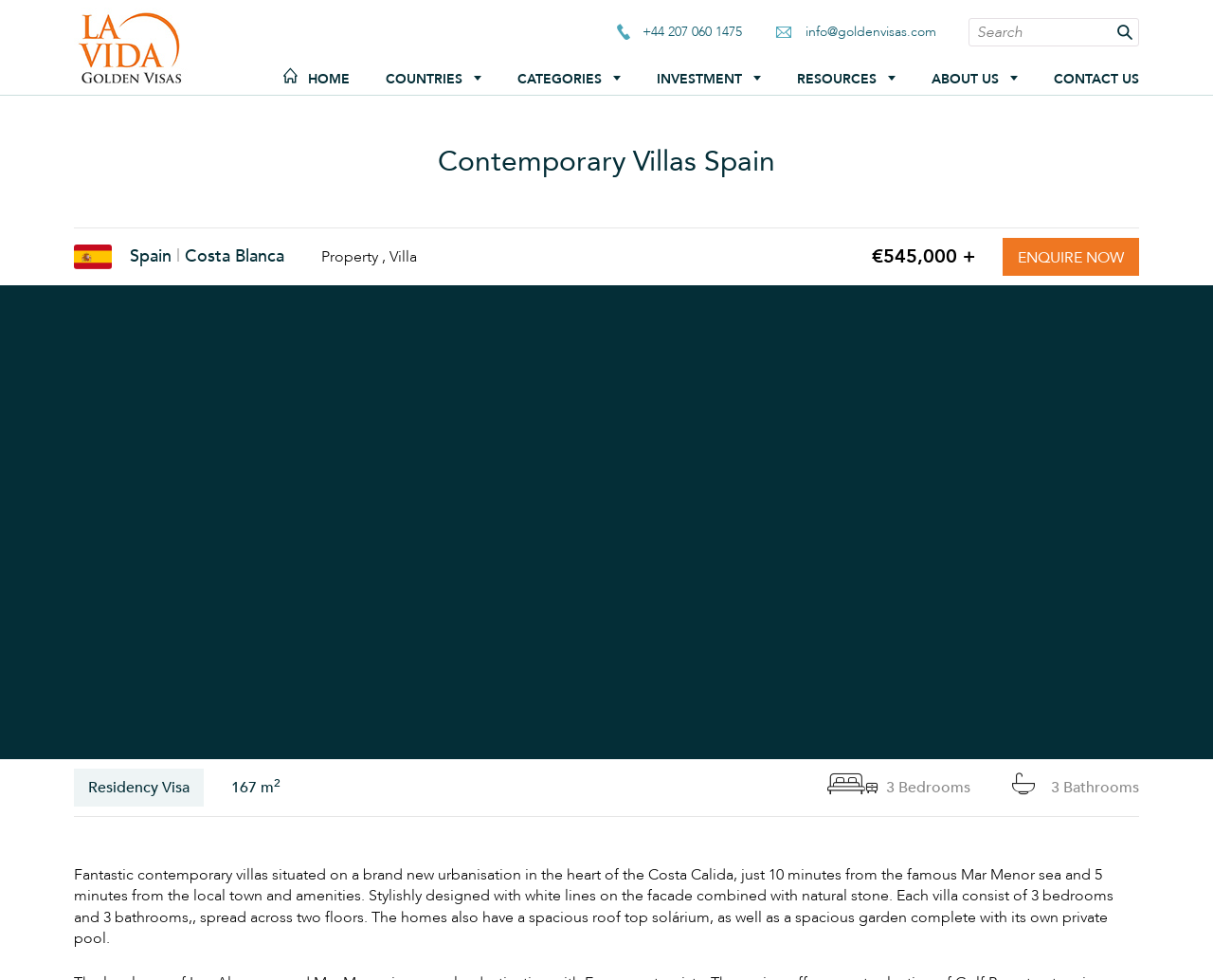Offer an extensive depiction of the webpage and its key elements.

This webpage is about investing in stylish brand new villas in Spain to gain residency and citizenship. At the top left, there is a link to "Golden Visas" accompanied by an image. Next to it, on the right, are contact information links, including a phone number and an email address. A search bar is located at the top right corner.

Below the top section, there is a navigation menu with links to different pages, including "HOME", "COUNTRIES", "CATEGORIES", "INVESTMENT", "RESOURCES", "ABOUT US", and "CONTACT US".

The main content of the page is divided into two sections. On the left, there is a heading "Contemporary Villas Spain" followed by a link to "Spain | Costa Blanca". Below it, there are details about the property, including the type ("Villa"), price ("€545,000 +"), and a call-to-action button "ENQUIRE NOW".

On the right side, there are more details about the property, including its features, such as "Residency Visa", size ("167 m²"), number of bedrooms and bathrooms ("3 Bedrooms", "3 Bathrooms"), and a description of the villas. The description mentions that the villas are situated in the heart of the Costa Calida, have a modern design, and come with a rooftop solarium and a private pool.